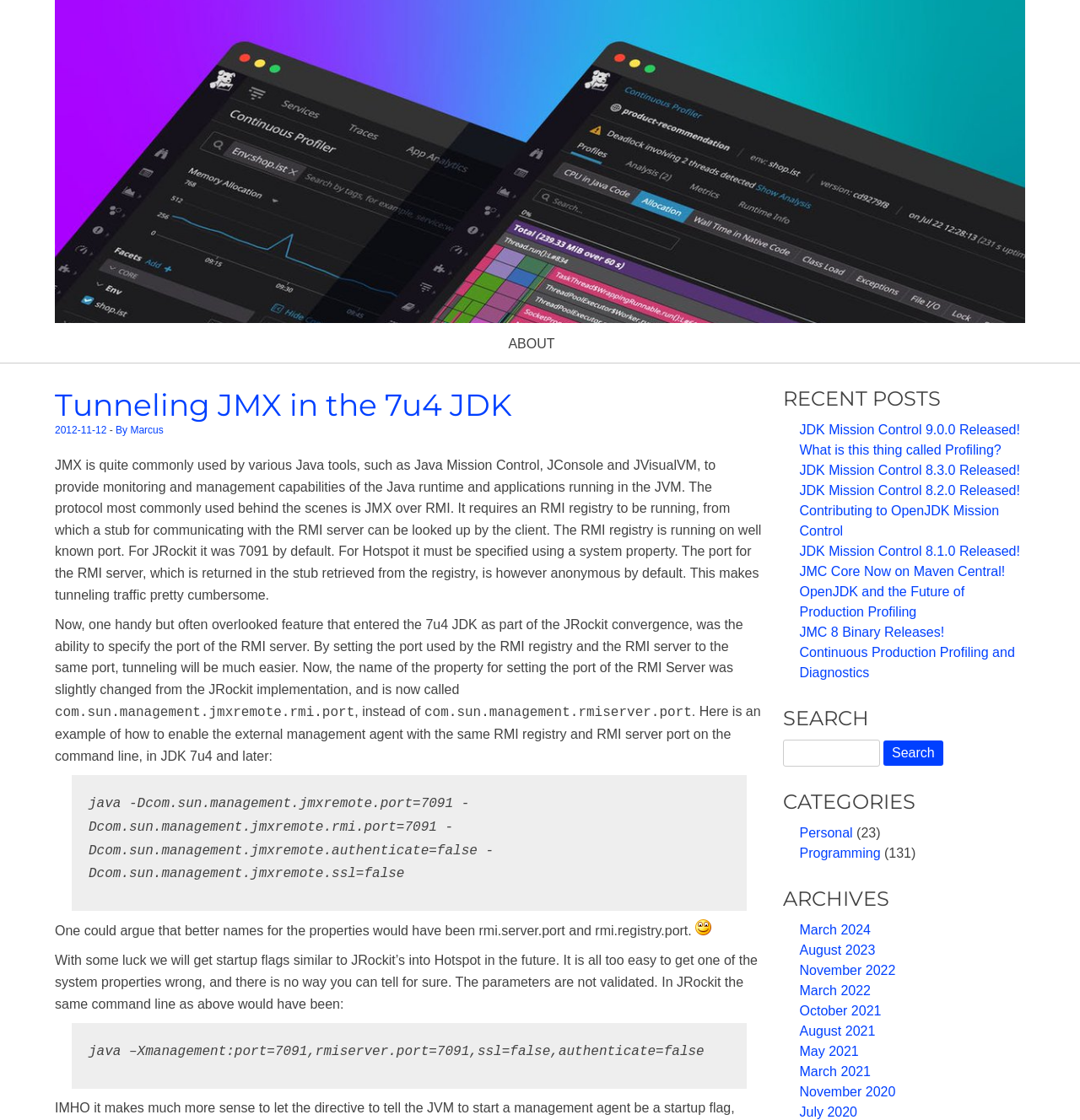Please find and report the primary heading text from the webpage.

Tunneling JMX in the 7u4 JDK